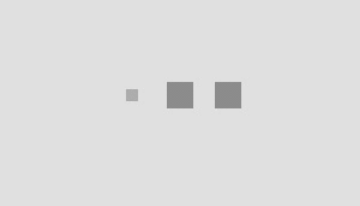What is Sanjeeda Shaikh discussing in the image?
Based on the image, answer the question in a detailed manner.

The caption suggests that the content is likely centered around her challenges during a difficult divorce, providing insights into her emotional journey and highlighting the support system that empowers her through these times.